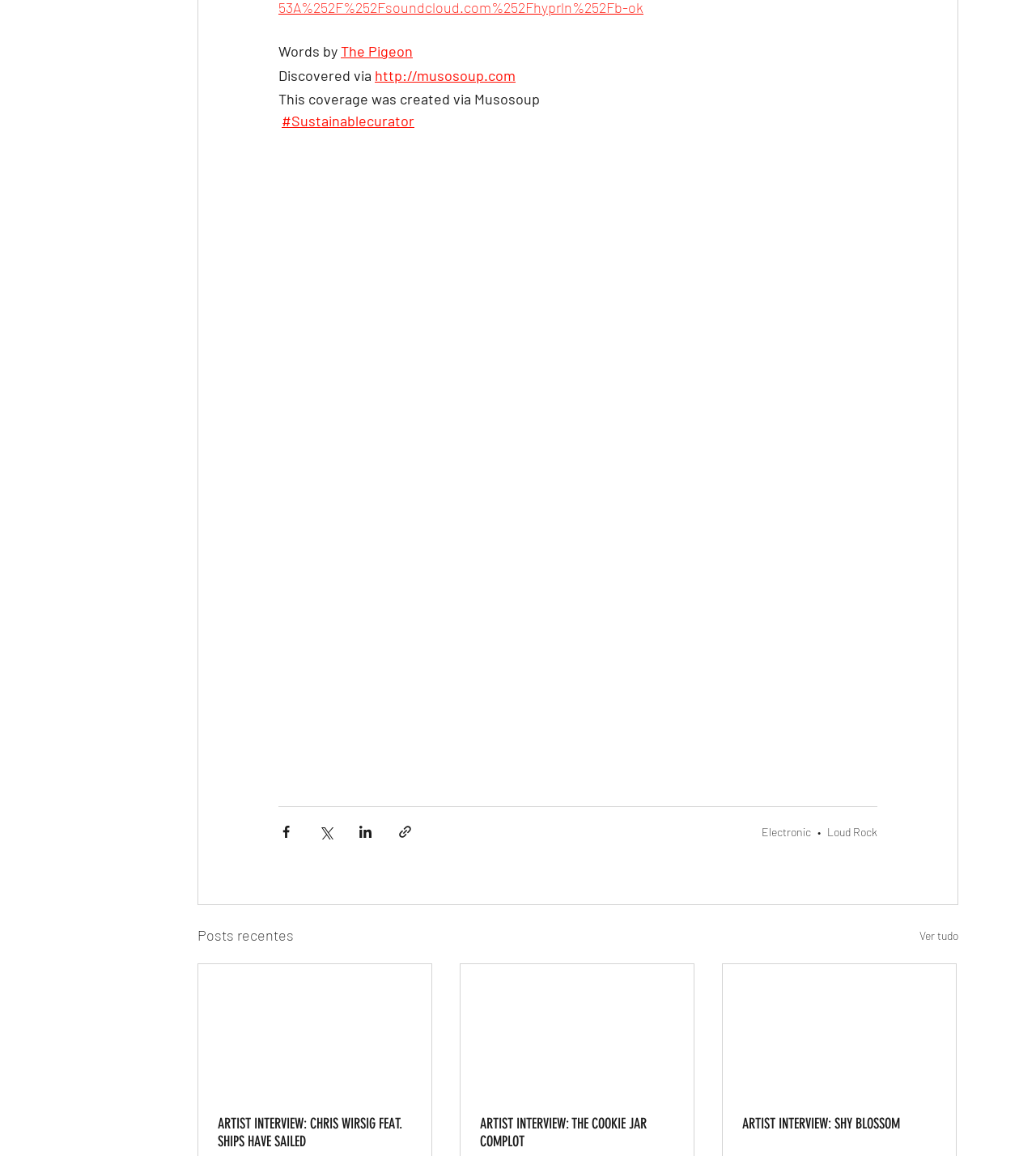Please locate the bounding box coordinates of the element that should be clicked to achieve the given instruction: "Read about Electronic music".

[0.735, 0.714, 0.783, 0.725]